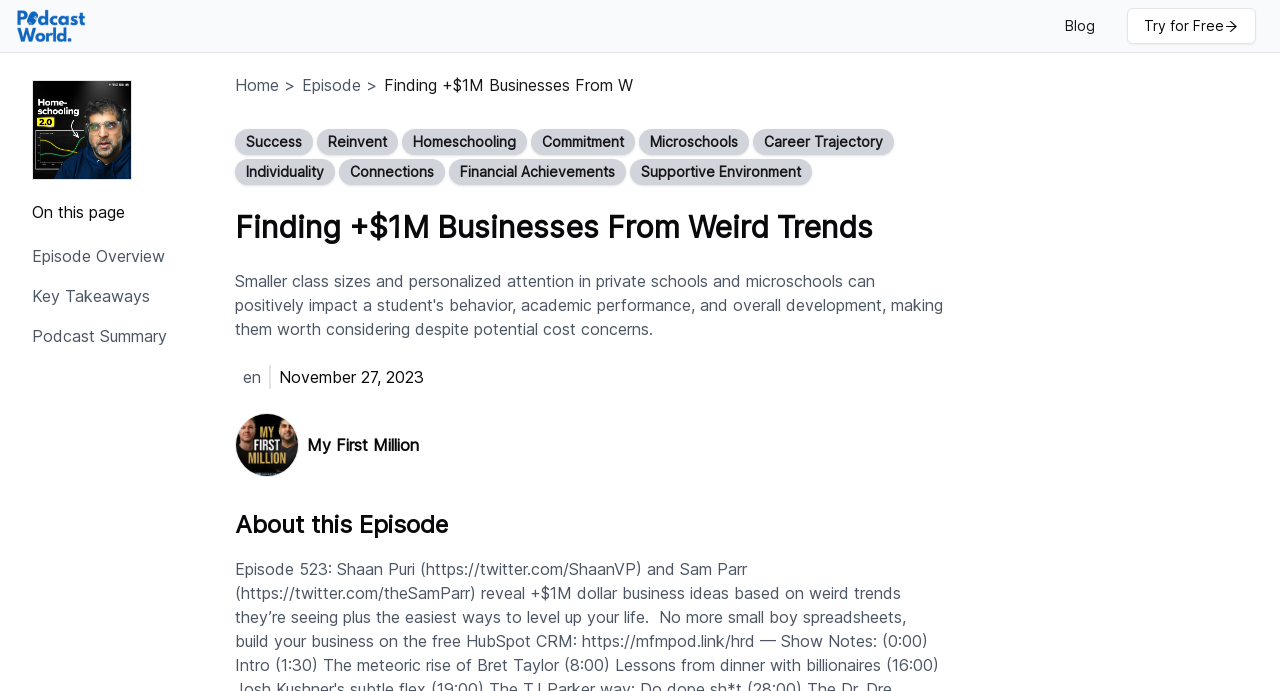What is the date of the podcast episode?
Could you give a comprehensive explanation in response to this question?

I found the answer by looking at the static text element with the date 'November 27, 2023' which is a child element of the root element.